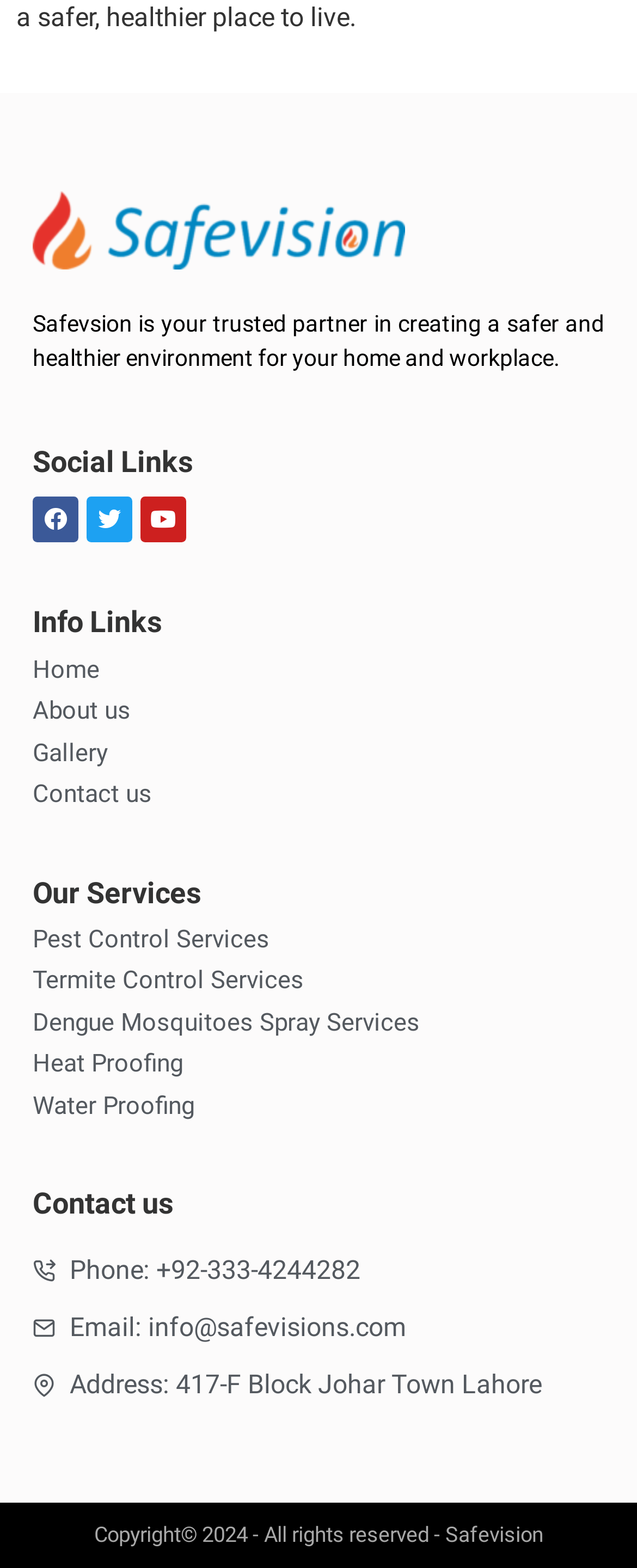Please specify the bounding box coordinates of the clickable section necessary to execute the following command: "Learn more about Pest Control Services".

[0.051, 0.587, 0.949, 0.611]